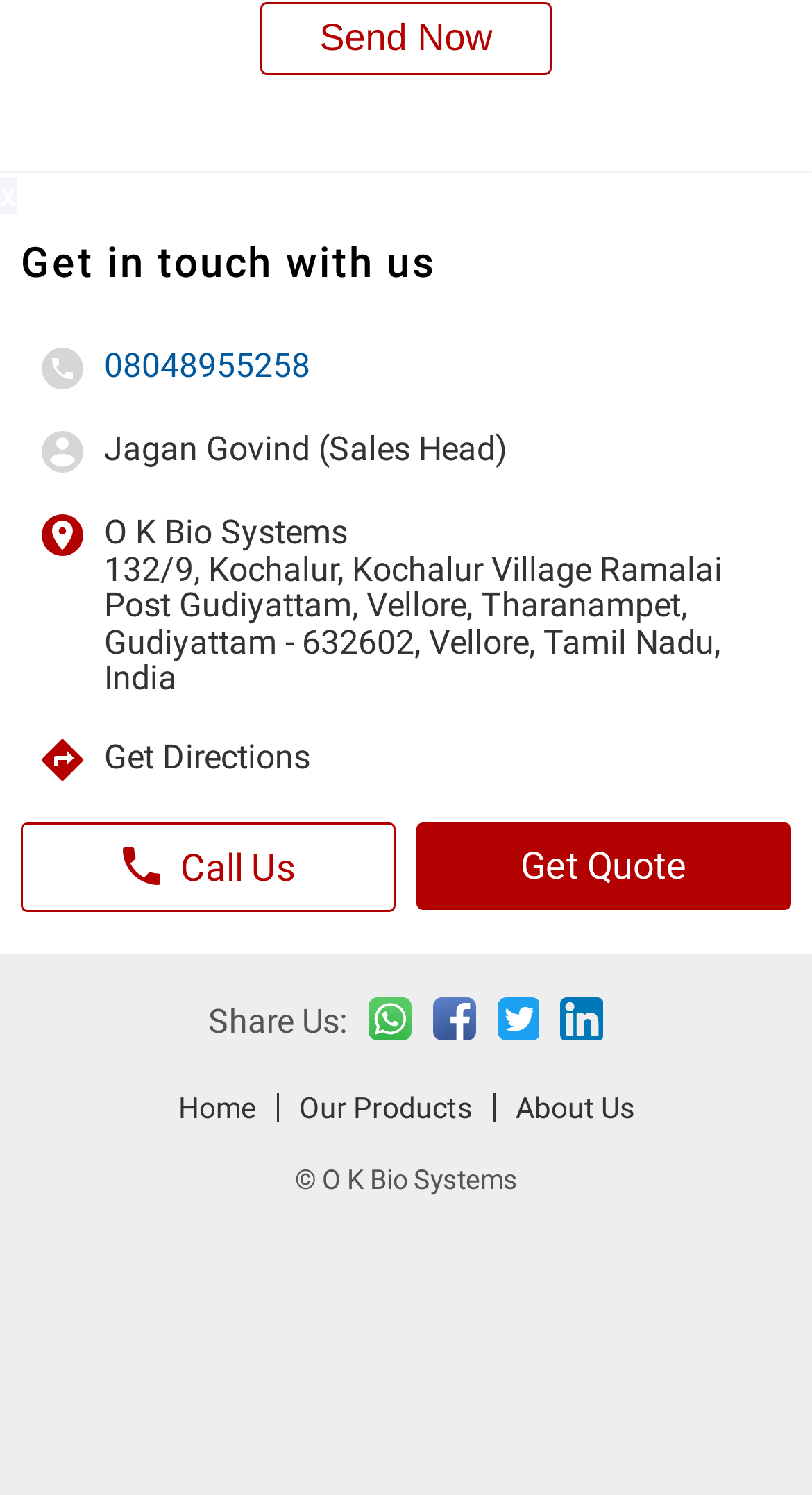Observe the image and answer the following question in detail: What is the phone number to get in touch?

The phone number can be found in the 'Get in touch with us' section, where it is listed as '08048955258'.